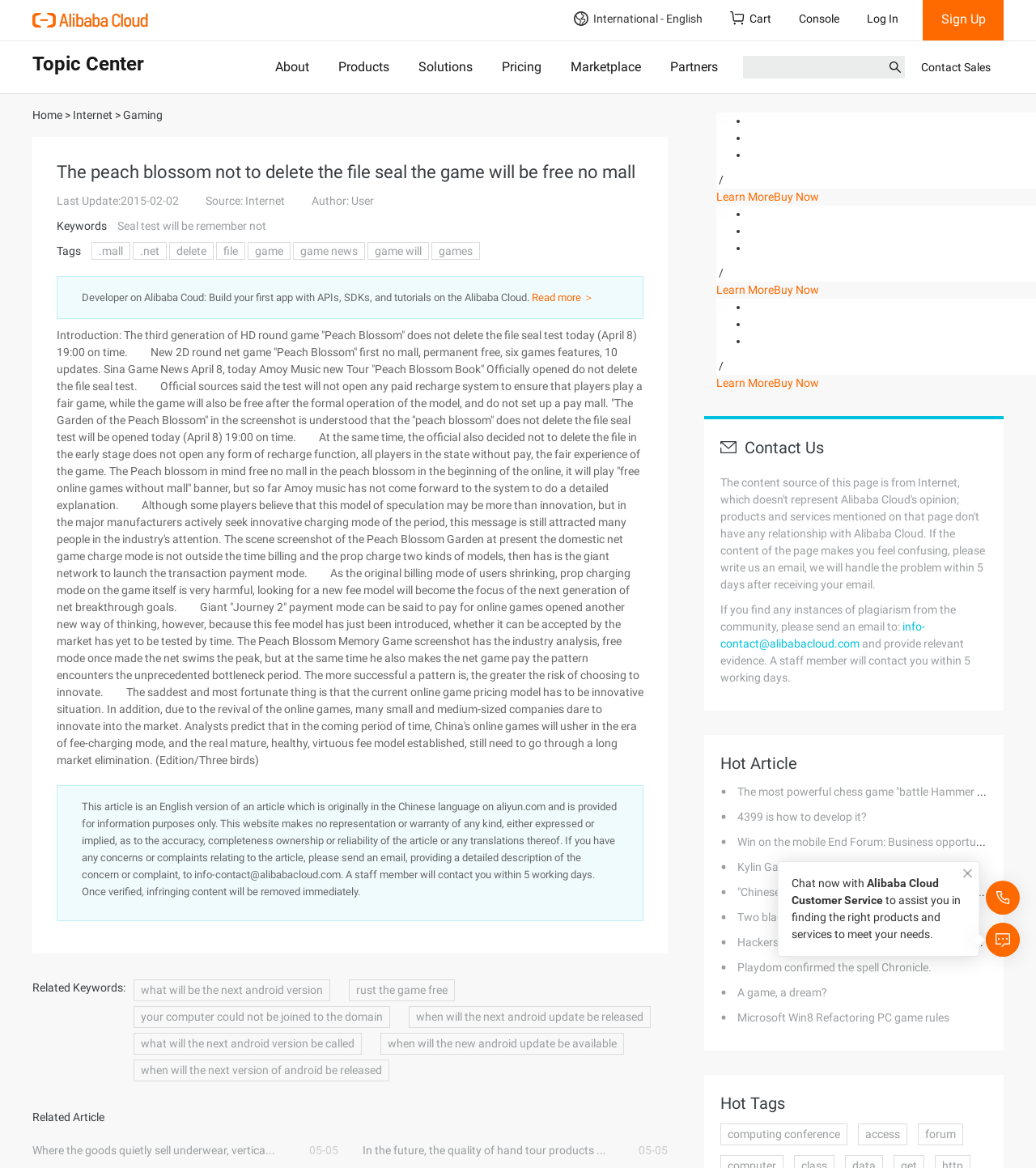Locate the bounding box coordinates of the area to click to fulfill this instruction: "Click the 'Sign Up' link". The bounding box should be presented as four float numbers between 0 and 1, in the order [left, top, right, bottom].

[0.891, 0.0, 0.969, 0.035]